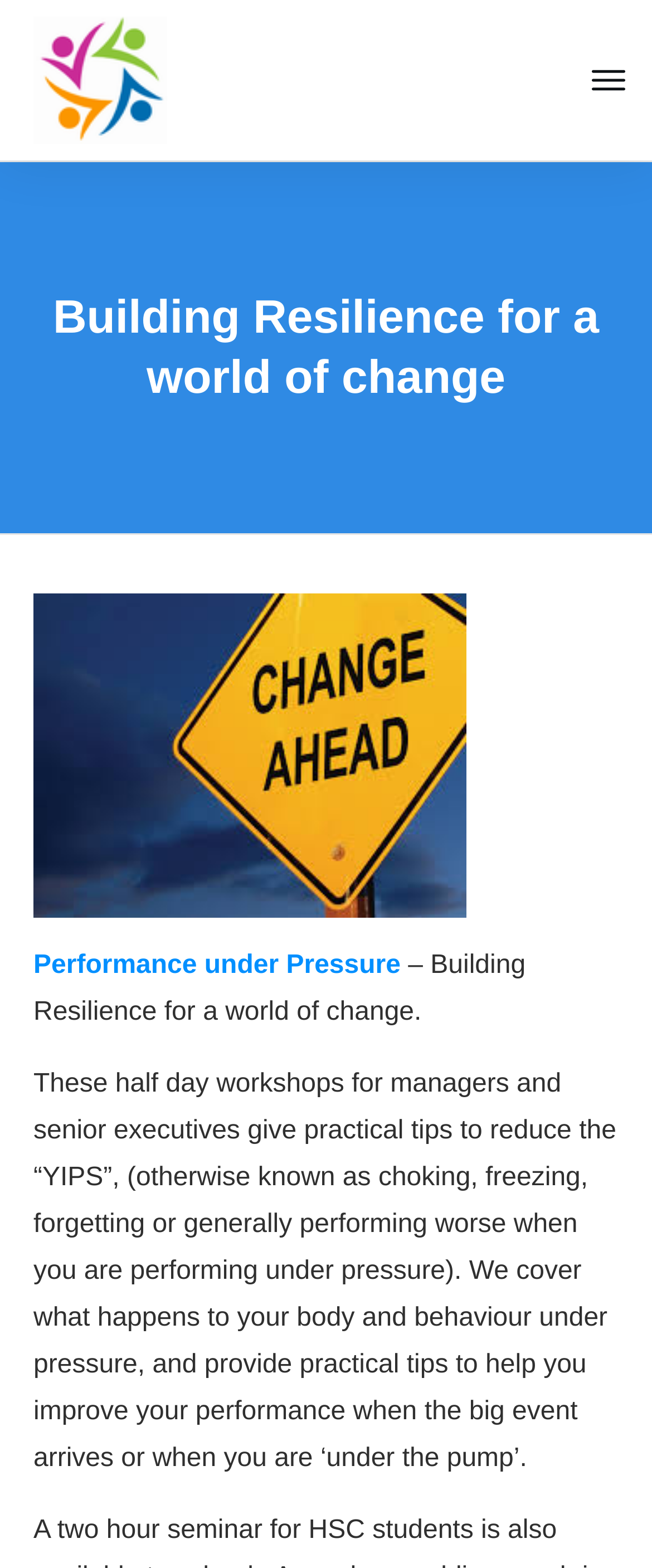Using the element description: "alt="change ahead"", determine the bounding box coordinates for the specified UI element. The coordinates should be four float numbers between 0 and 1, [left, top, right, bottom].

[0.051, 0.473, 0.715, 0.491]